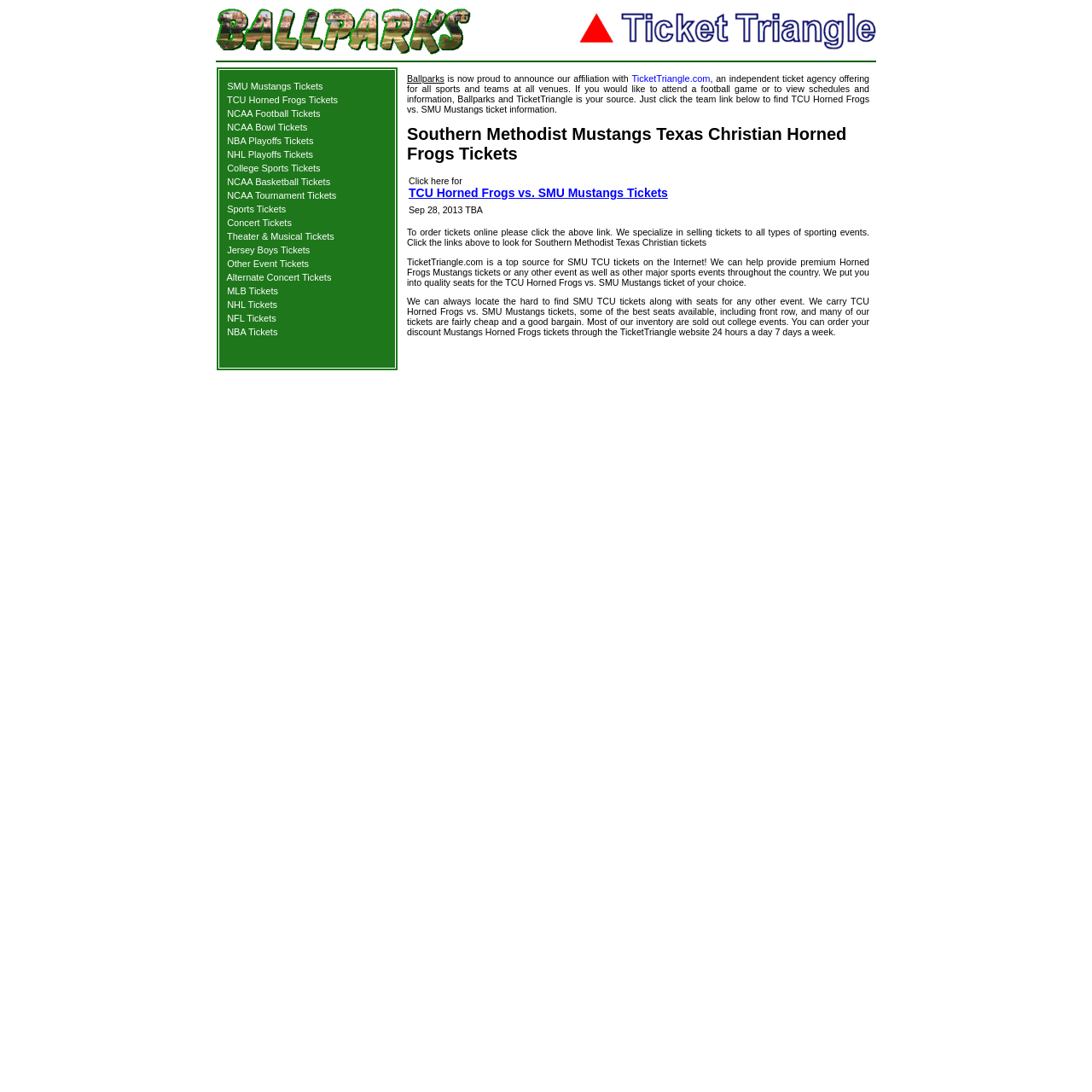Specify the bounding box coordinates of the element's region that should be clicked to achieve the following instruction: "Click TCU Horned Frogs Tickets". The bounding box coordinates consist of four float numbers between 0 and 1, in the format [left, top, right, bottom].

[0.203, 0.087, 0.359, 0.096]